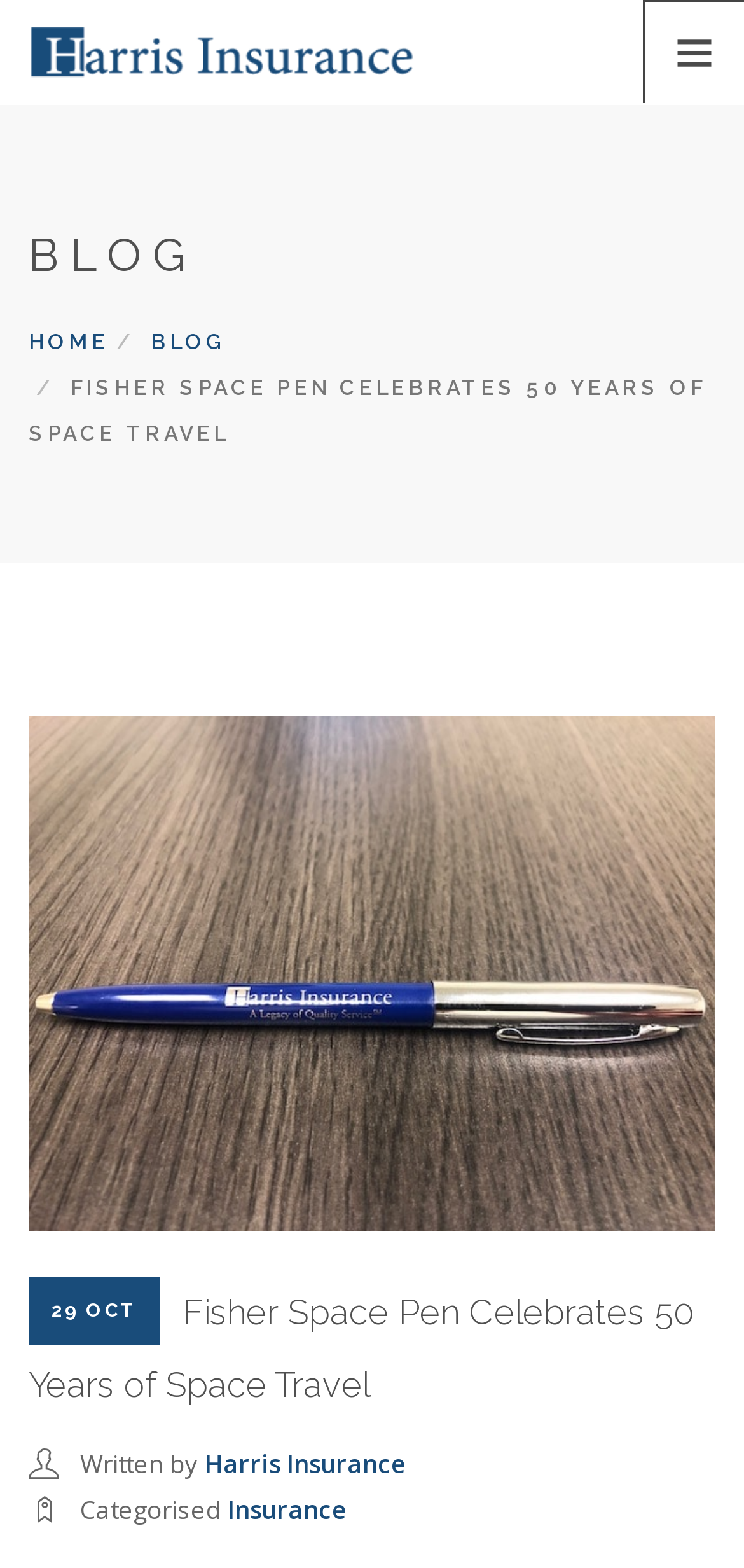How many links are in the top navigation bar?
Please look at the screenshot and answer using one word or phrase.

7